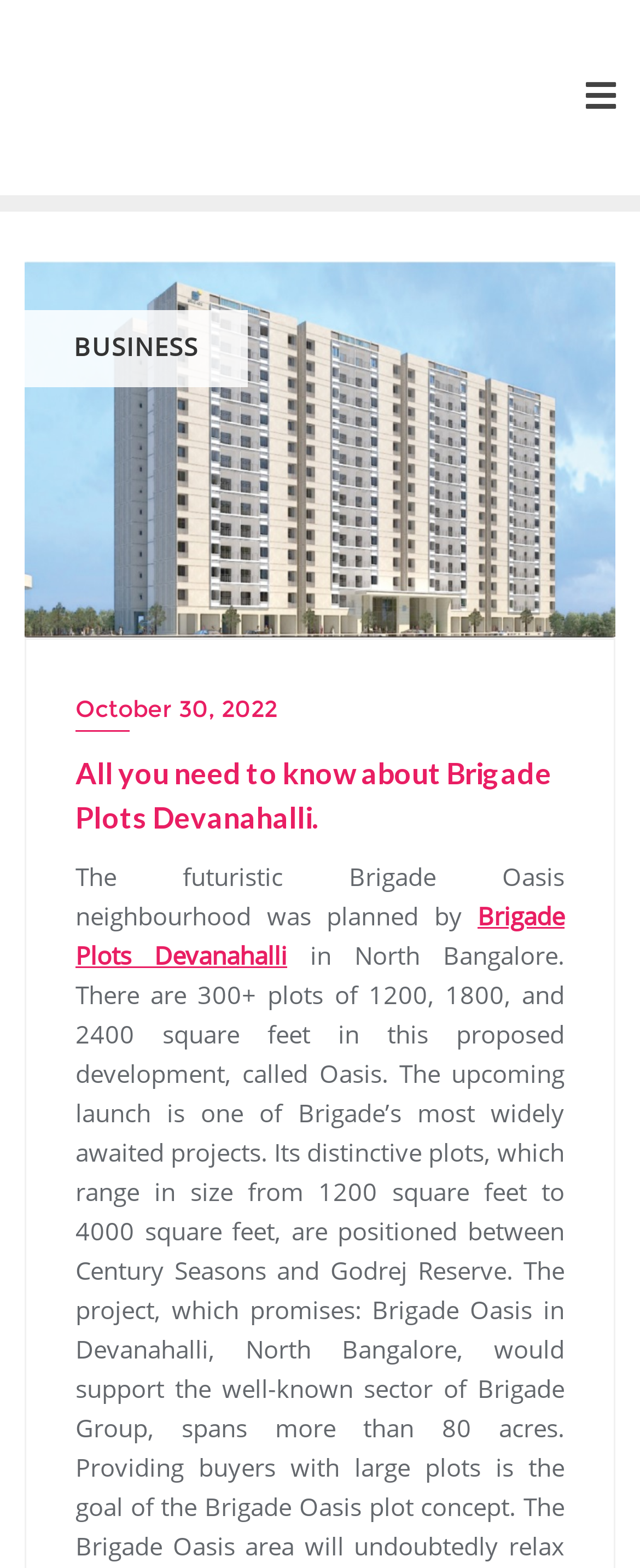What is the name of the company or organization?
Using the image as a reference, give a one-word or short phrase answer.

Speedflo Ky